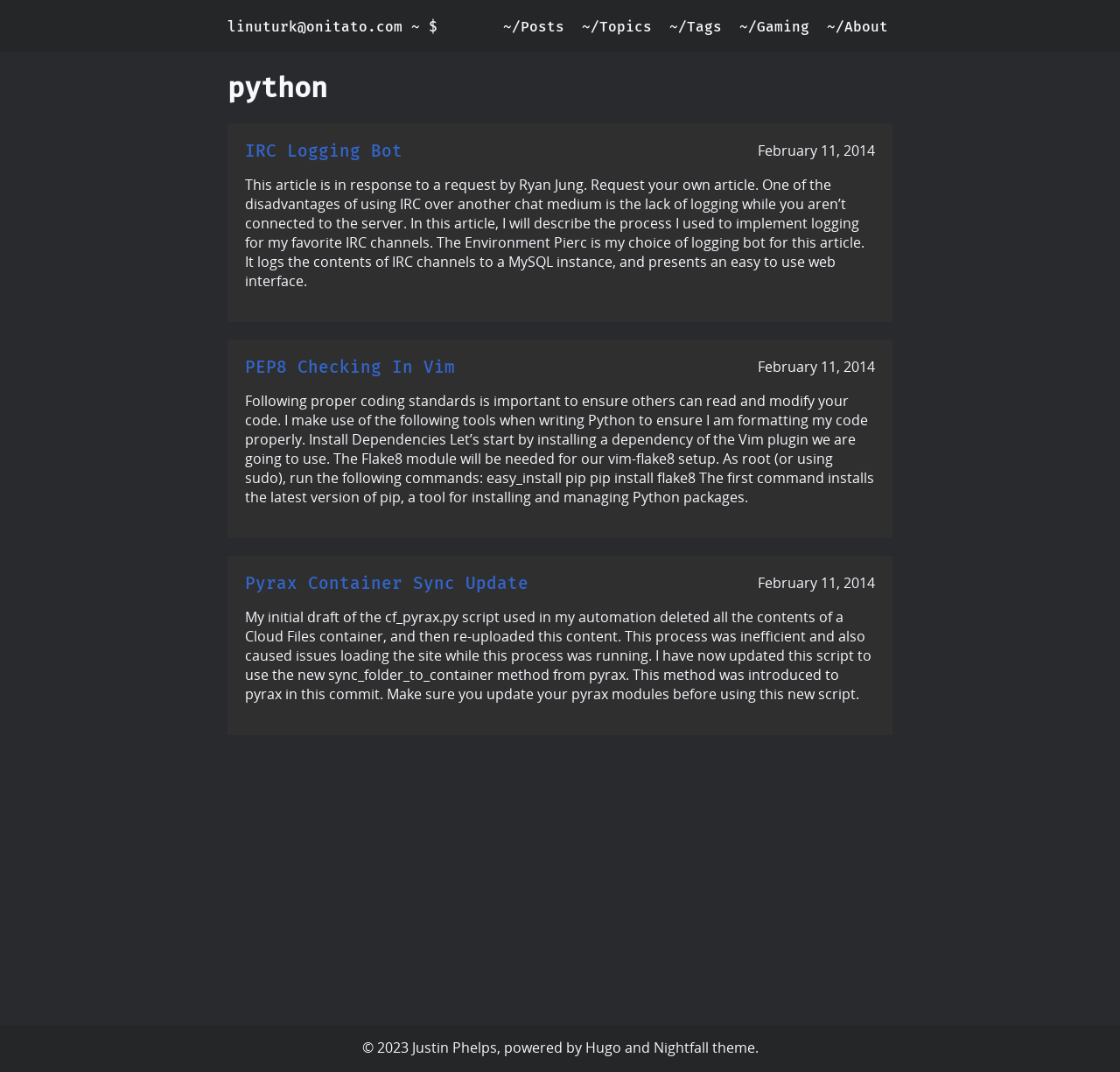How many articles are displayed on the webpage?
Can you offer a detailed and complete answer to this question?

I counted the number of article links on the webpage and found that there are 3 articles, which are 'IRC Logging Bot', 'PEP8 Checking In Vim', and 'Pyrax Container Sync Update'.